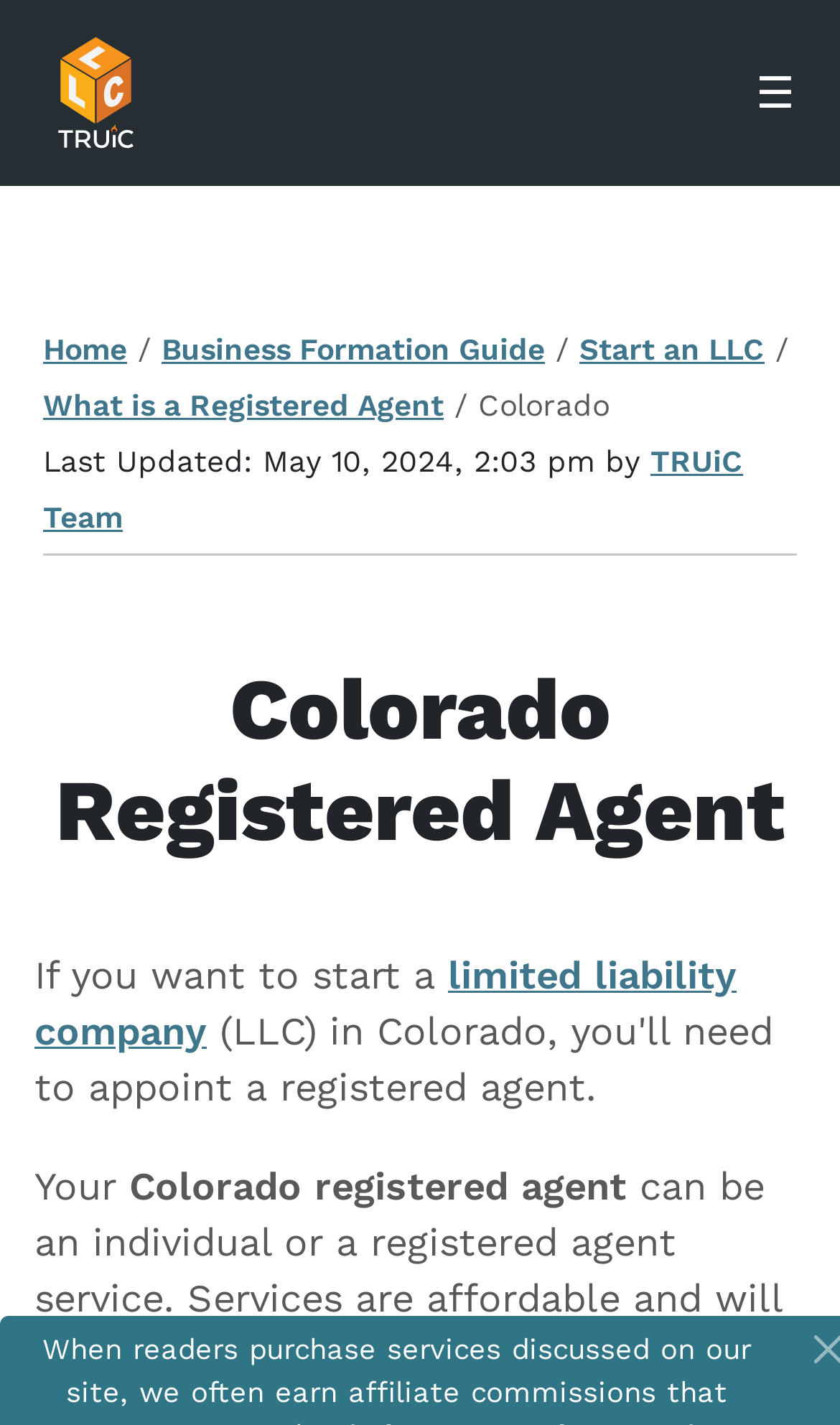Answer with a single word or phrase: 
What is the last updated time of the webpage?

May 10, 2024, 2:03 pm